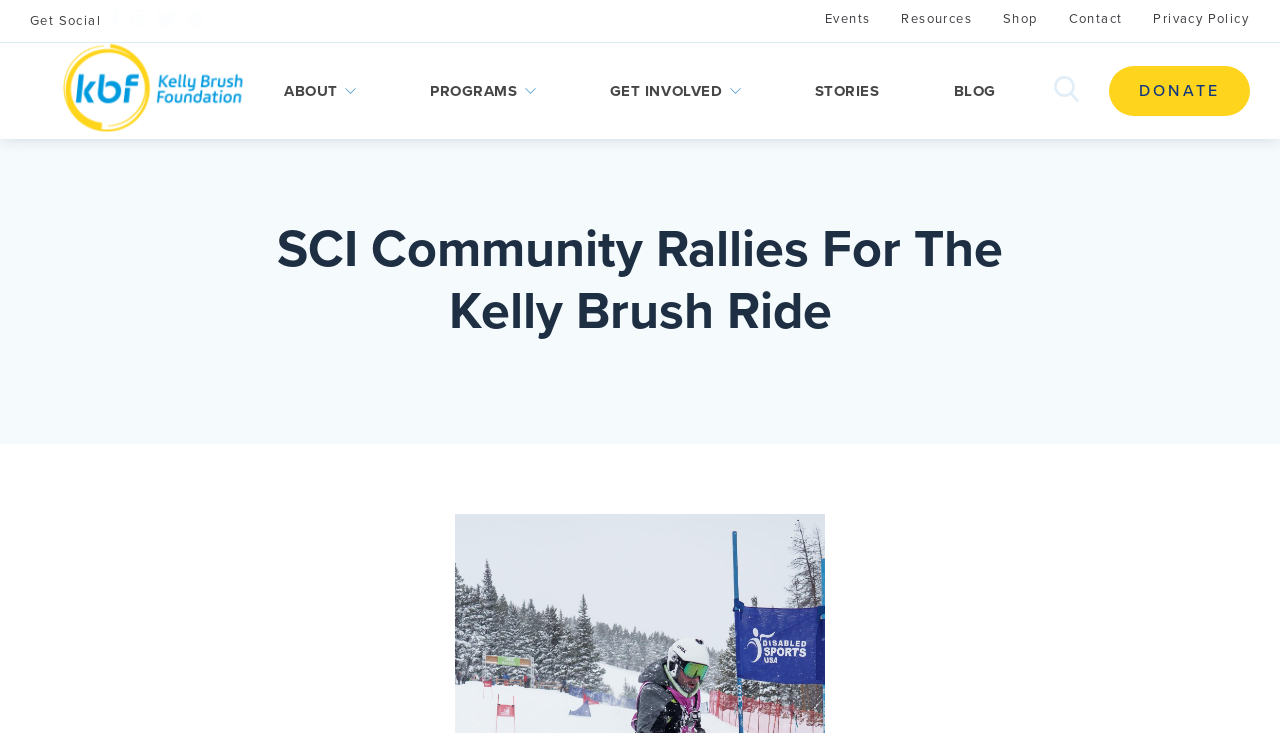Using the information shown in the image, answer the question with as much detail as possible: What is the purpose of the button with an 'x' icon?

I inferred this answer by looking at the button's icon, which is an 'x'. This icon is commonly used to represent closing or canceling an action. Therefore, the purpose of this button is likely to close something.